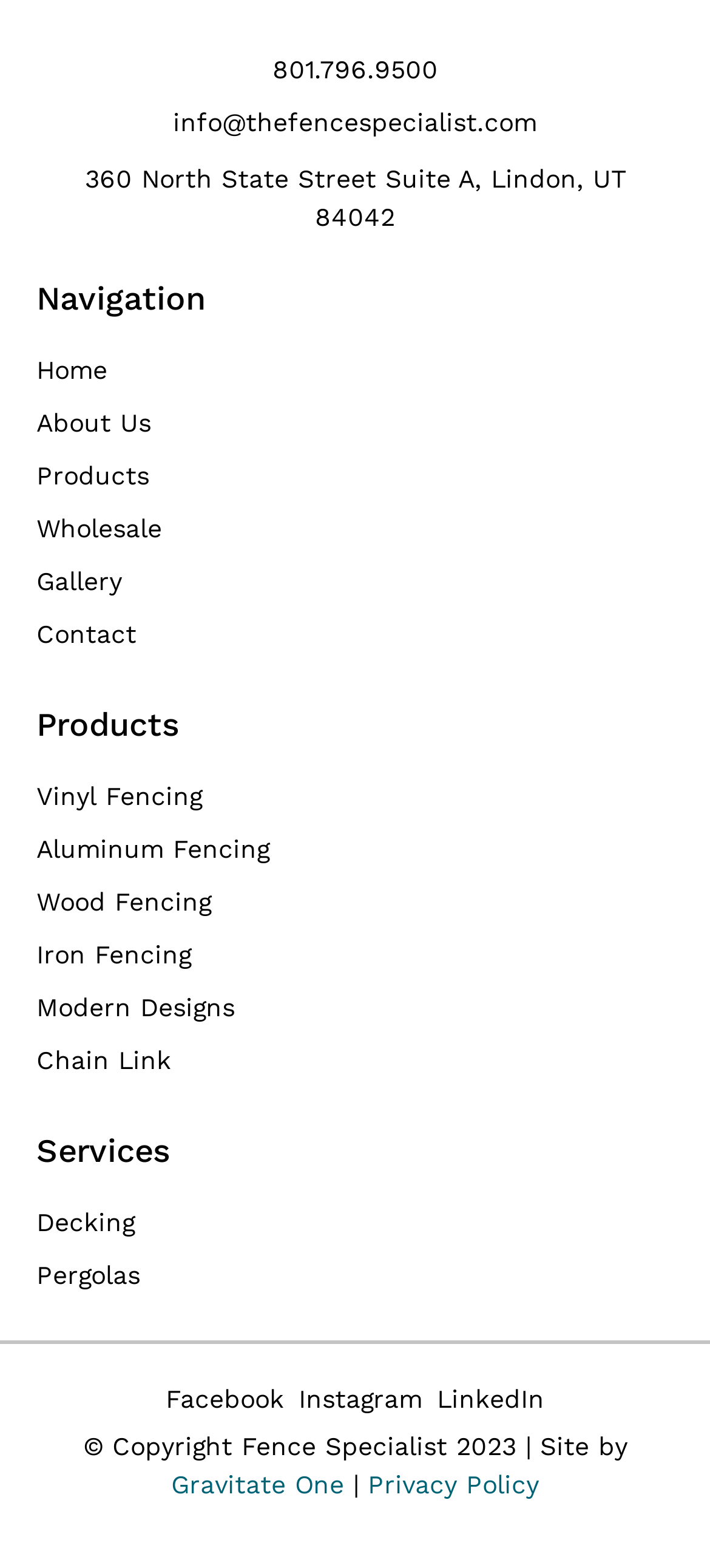How many social media platforms are linked?
Please provide a comprehensive answer based on the visual information in the image.

At the bottom of the webpage, there are links to the company's social media platforms, including Facebook, Instagram, and LinkedIn. There are 3 social media platforms linked.